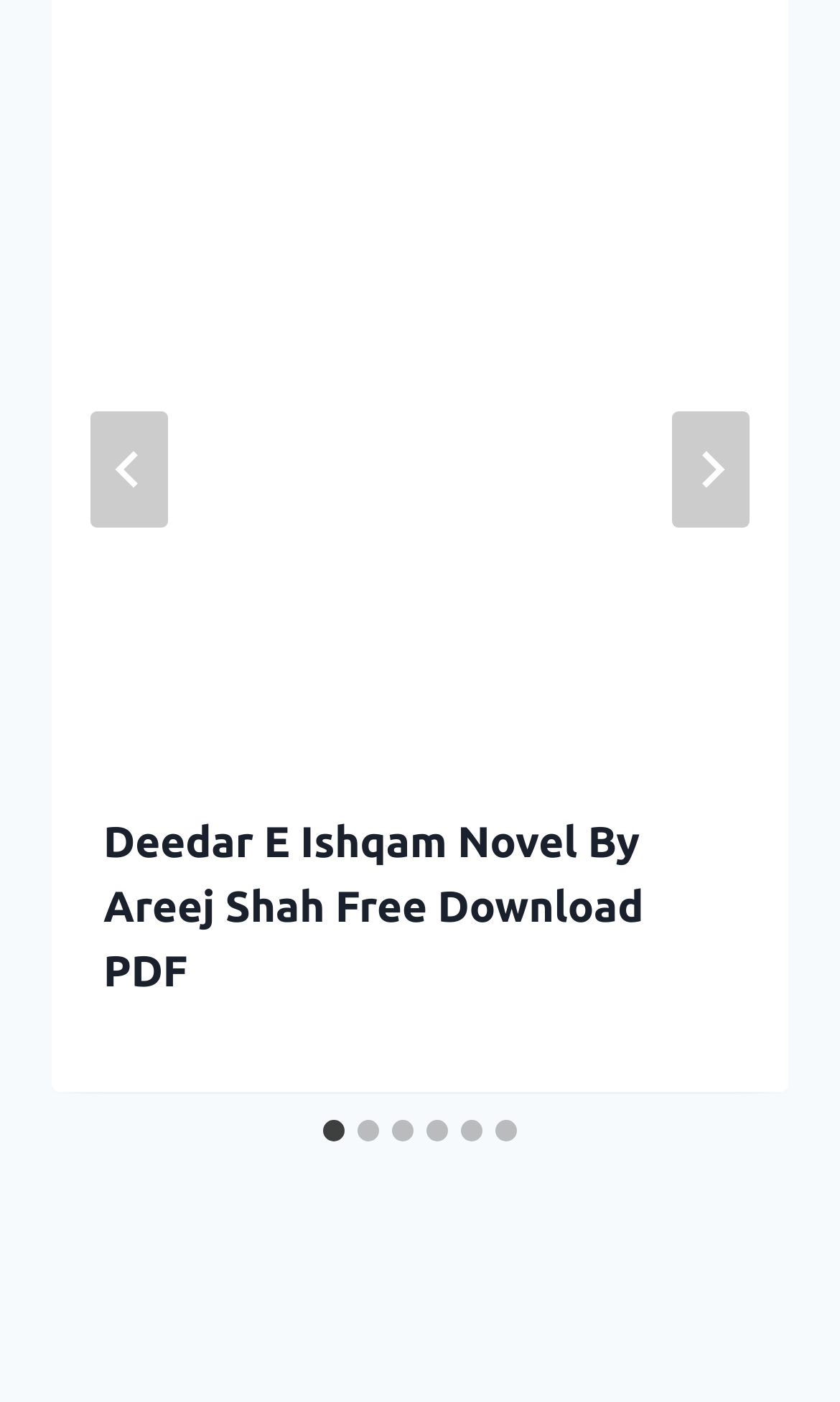How many navigation buttons are there?
Provide an in-depth answer to the question, covering all aspects.

I found two navigation buttons, one labeled 'Go to last slide' and another labeled 'Next'. These buttons are likely used to navigate through the slides.